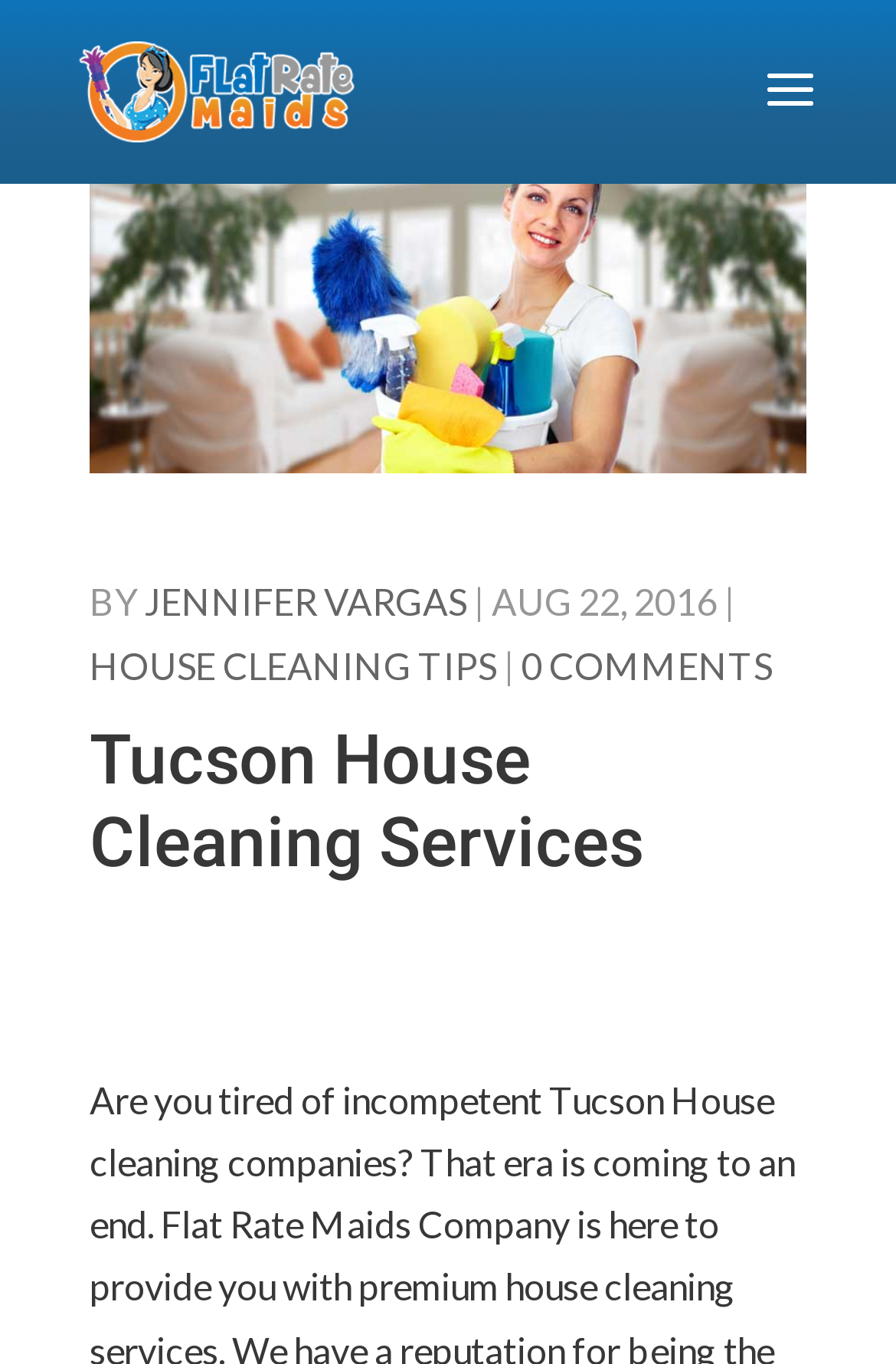Write an extensive caption that covers every aspect of the webpage.

The webpage is about Tucson House Cleaning Services, specifically highlighting Flat Rate Maids. At the top, there is a logo image of Flat Rate Maids, accompanied by a link with the same name. Below the logo, there is a larger image that spans most of the width, displaying Tucson House Cleaning Services.

On the left side, there is a section with a heading "Tucson House Cleaning Services". Below the heading, there is a brief author information section, which includes the text "BY", followed by a link to "JENNIFER VARGAS", and then a date "AUG 22, 2016".

To the right of the author section, there are two links: "HOUSE CLEANING TIPS" and "0 COMMENTS". The "HOUSE CLEANING TIPS" link is positioned slightly above the "0 COMMENTS" link.